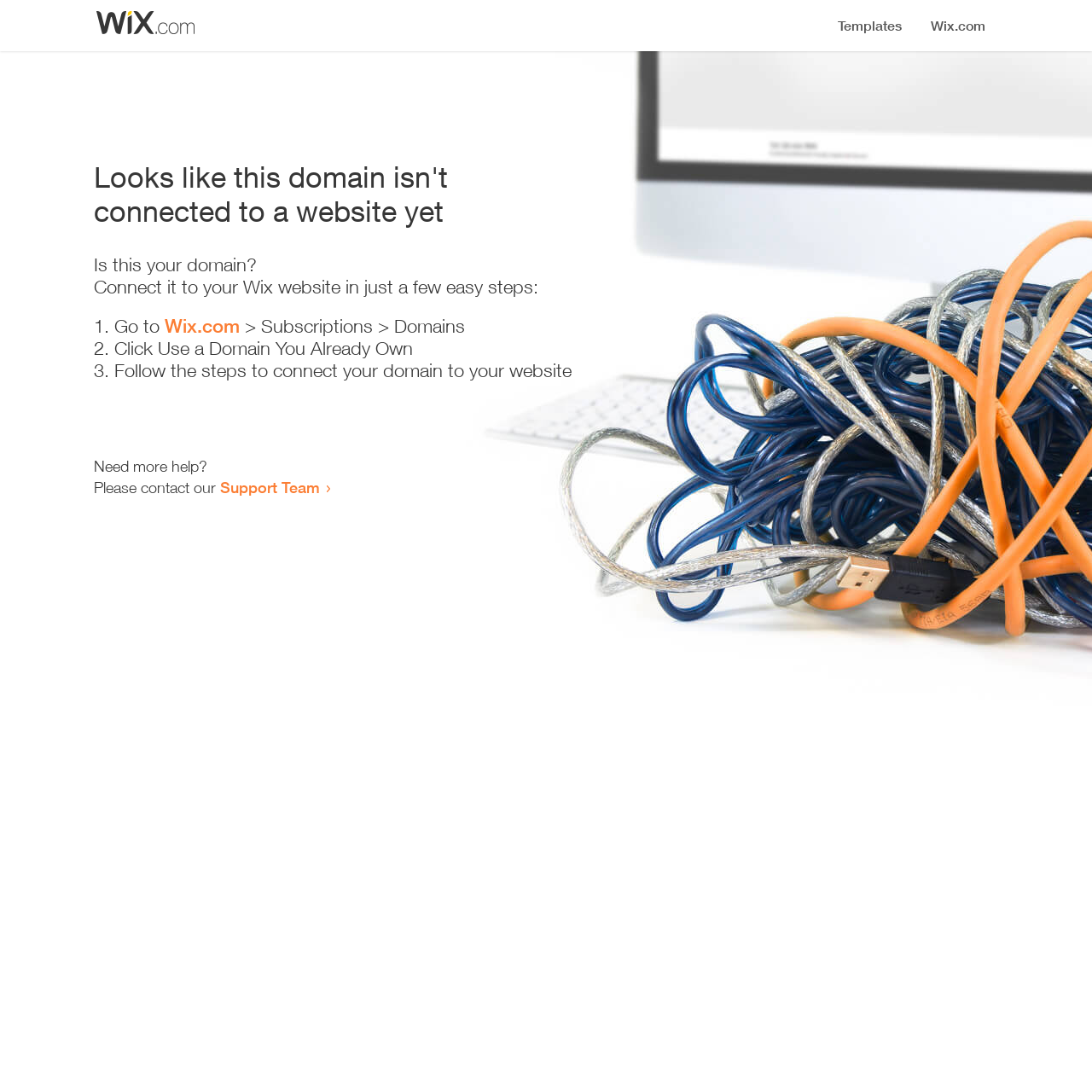Given the element description Support Team, predict the bounding box coordinates for the UI element in the webpage screenshot. The format should be (top-left x, top-left y, bottom-right x, bottom-right y), and the values should be between 0 and 1.

[0.202, 0.438, 0.293, 0.455]